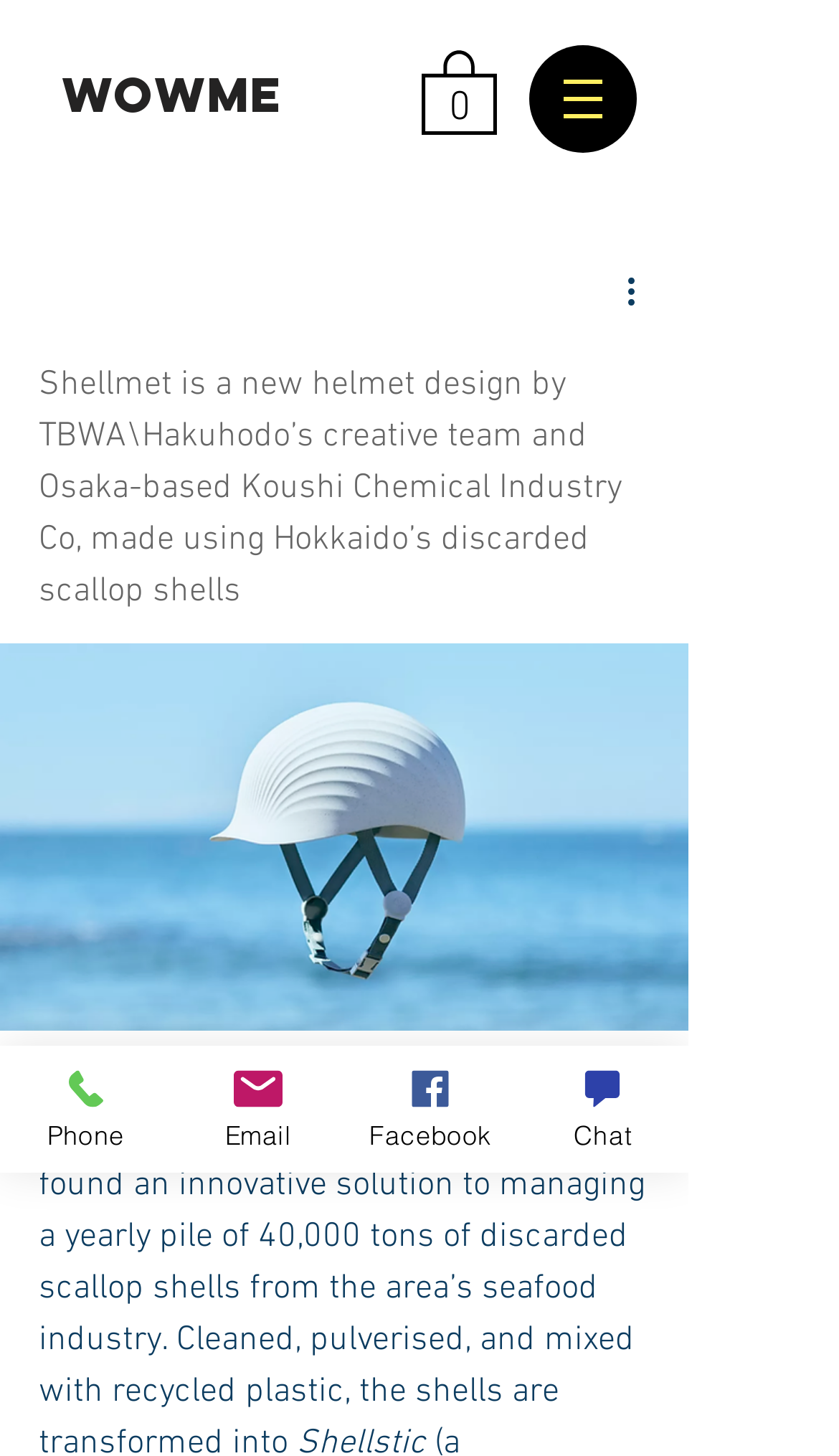Using the provided element description: "aria-label="More actions"", identify the bounding box coordinates. The coordinates should be four floats between 0 and 1 in the order [left, top, right, bottom].

[0.738, 0.183, 0.8, 0.218]